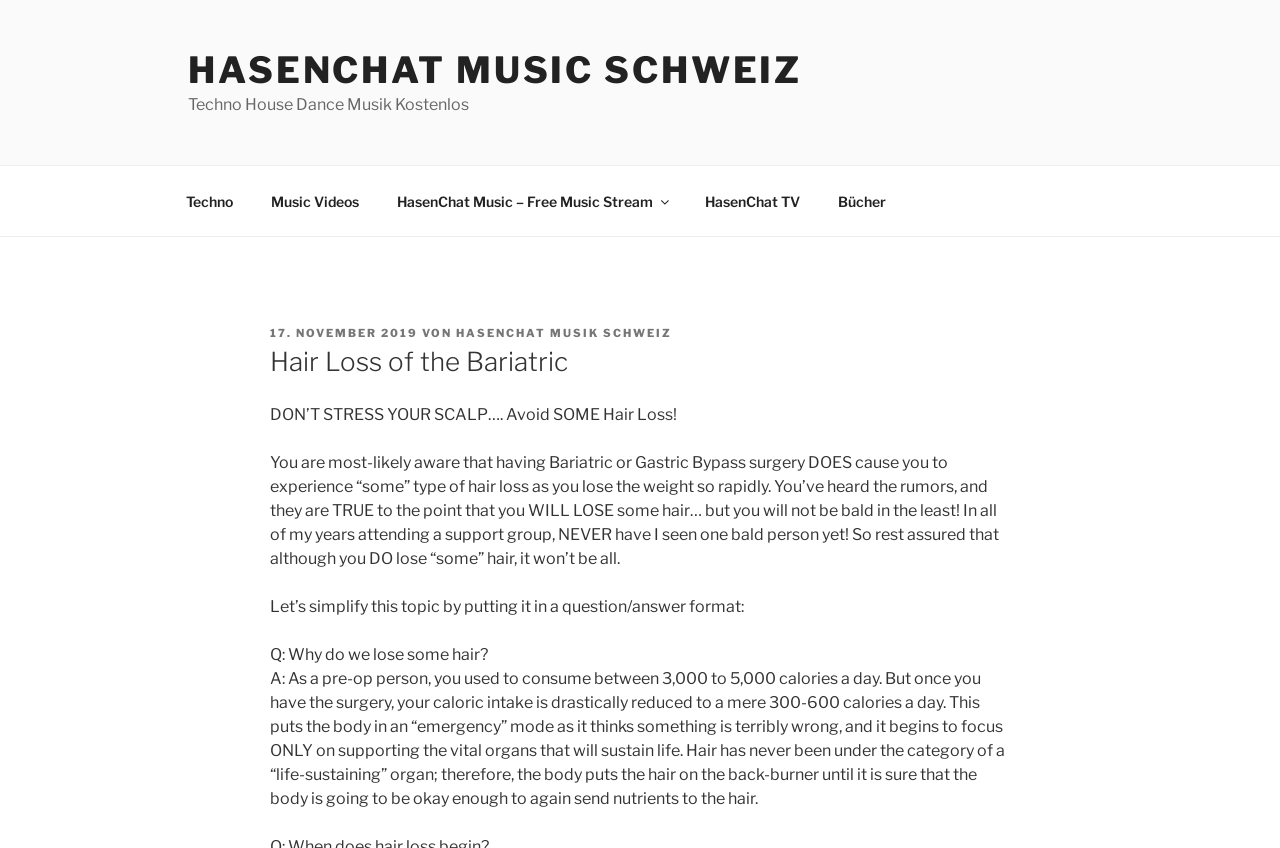Can you identify the bounding box coordinates of the clickable region needed to carry out this instruction: 'Visit the 'HasenChat Music – Free Music Stream' page'? The coordinates should be four float numbers within the range of 0 to 1, stated as [left, top, right, bottom].

[0.296, 0.208, 0.534, 0.266]